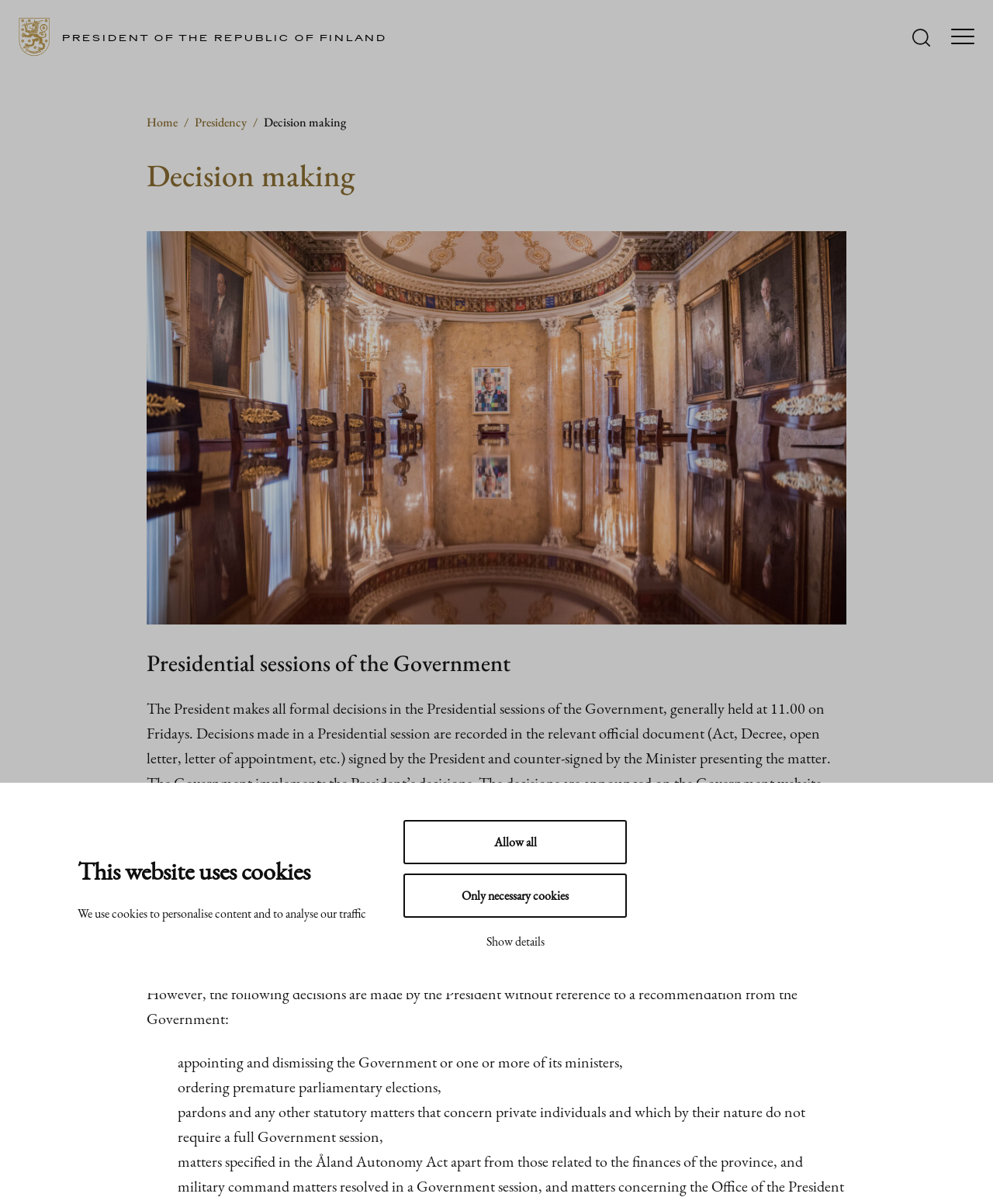Provide a one-word or short-phrase answer to the question:
What is the purpose of Presidential sessions?

Make formal decisions